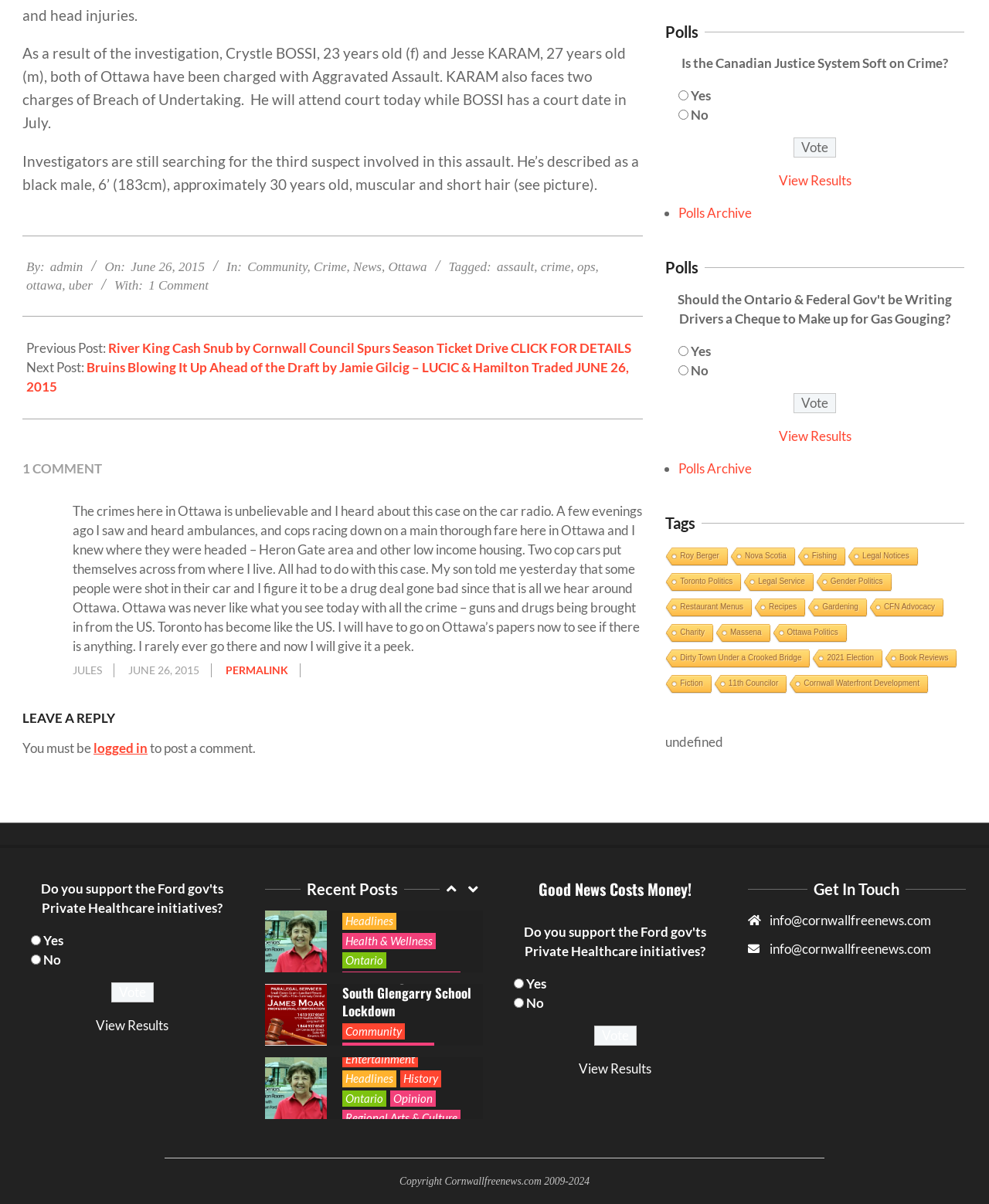Can you give a comprehensive explanation to the question given the content of the image?
What is the name of the person who wrote the comment?

The name of the person who wrote the comment can be found in the StaticText element with ID 1016, which is 'JULES'.